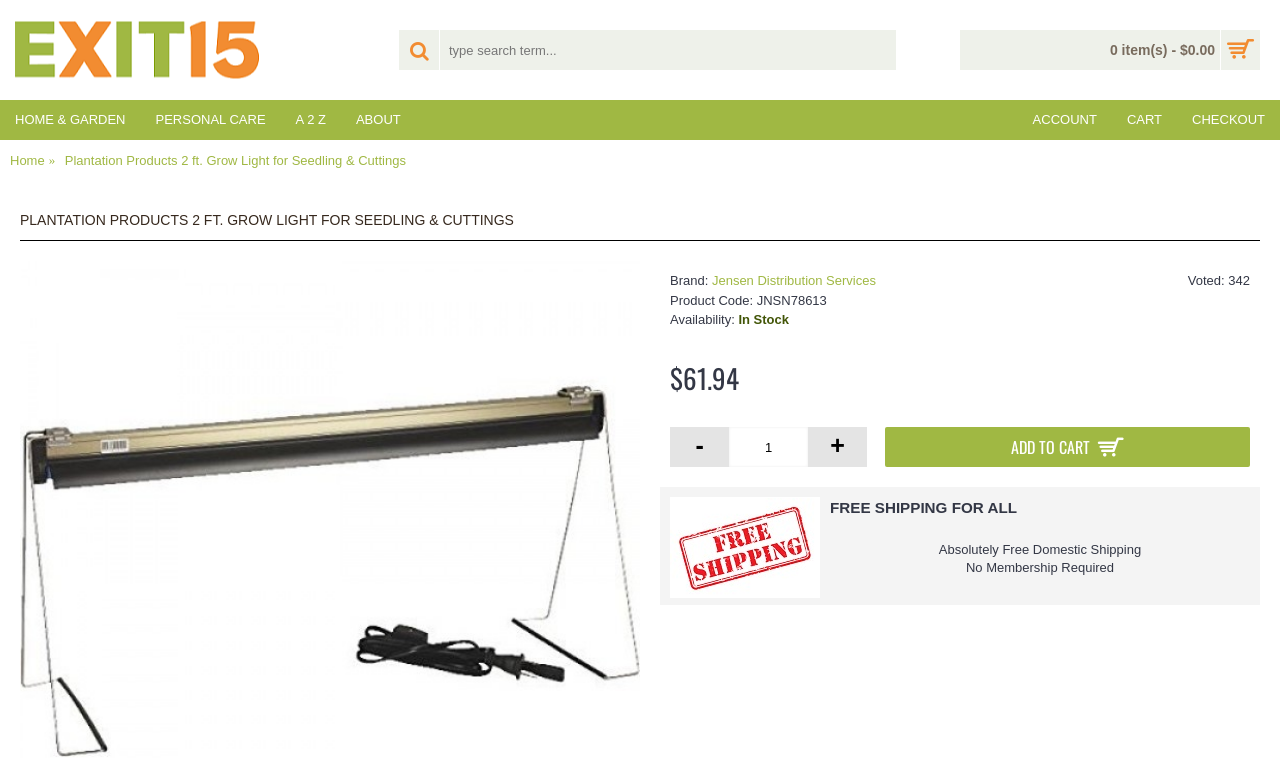What is the primary heading on this webpage?

PLANTATION PRODUCTS 2 FT. GROW LIGHT FOR SEEDLING & CUTTINGS